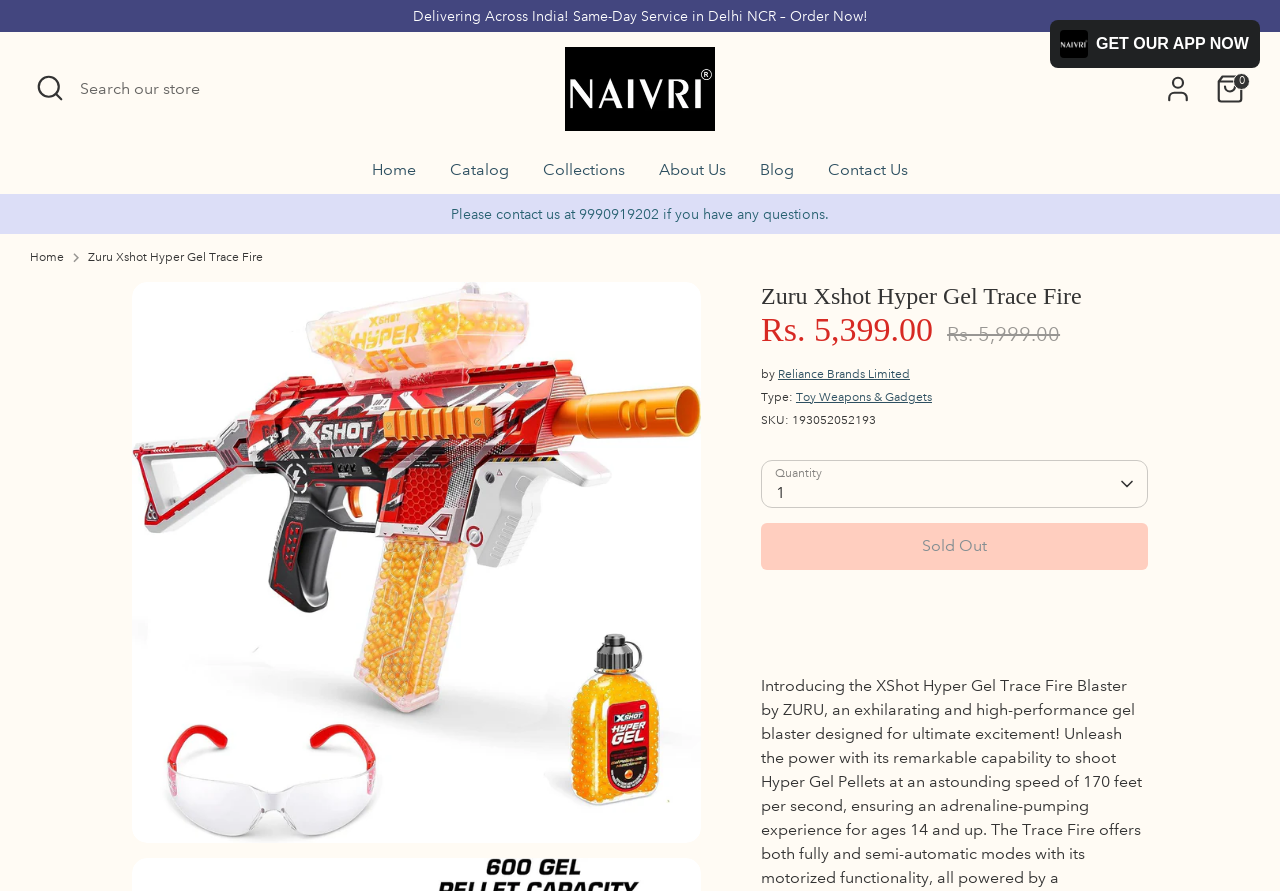Locate and provide the bounding box coordinates for the HTML element that matches this description: "Technology".

None